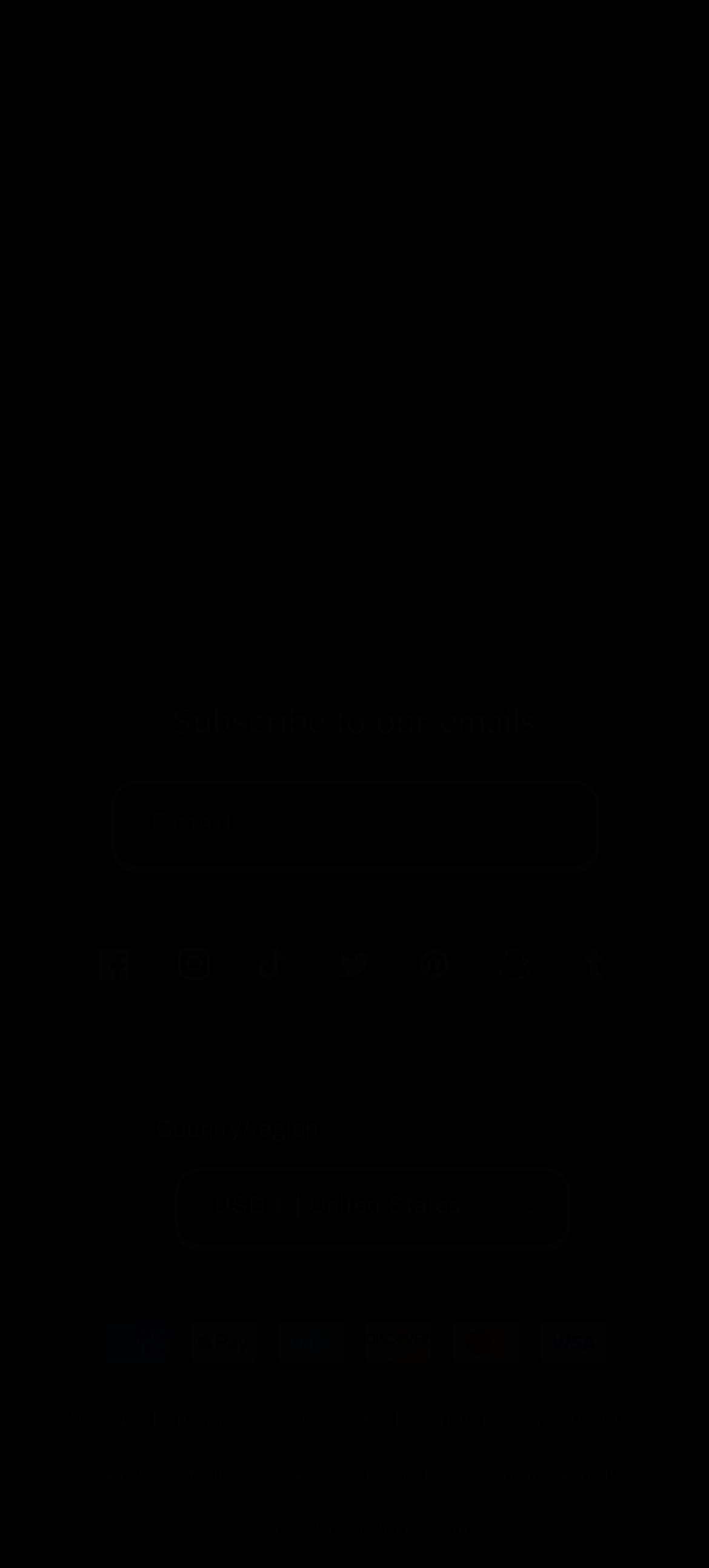Locate the UI element described as follows: "Nevada Senior Guide". Return the bounding box coordinates as four float numbers between 0 and 1 in the order [left, top, right, bottom].

None